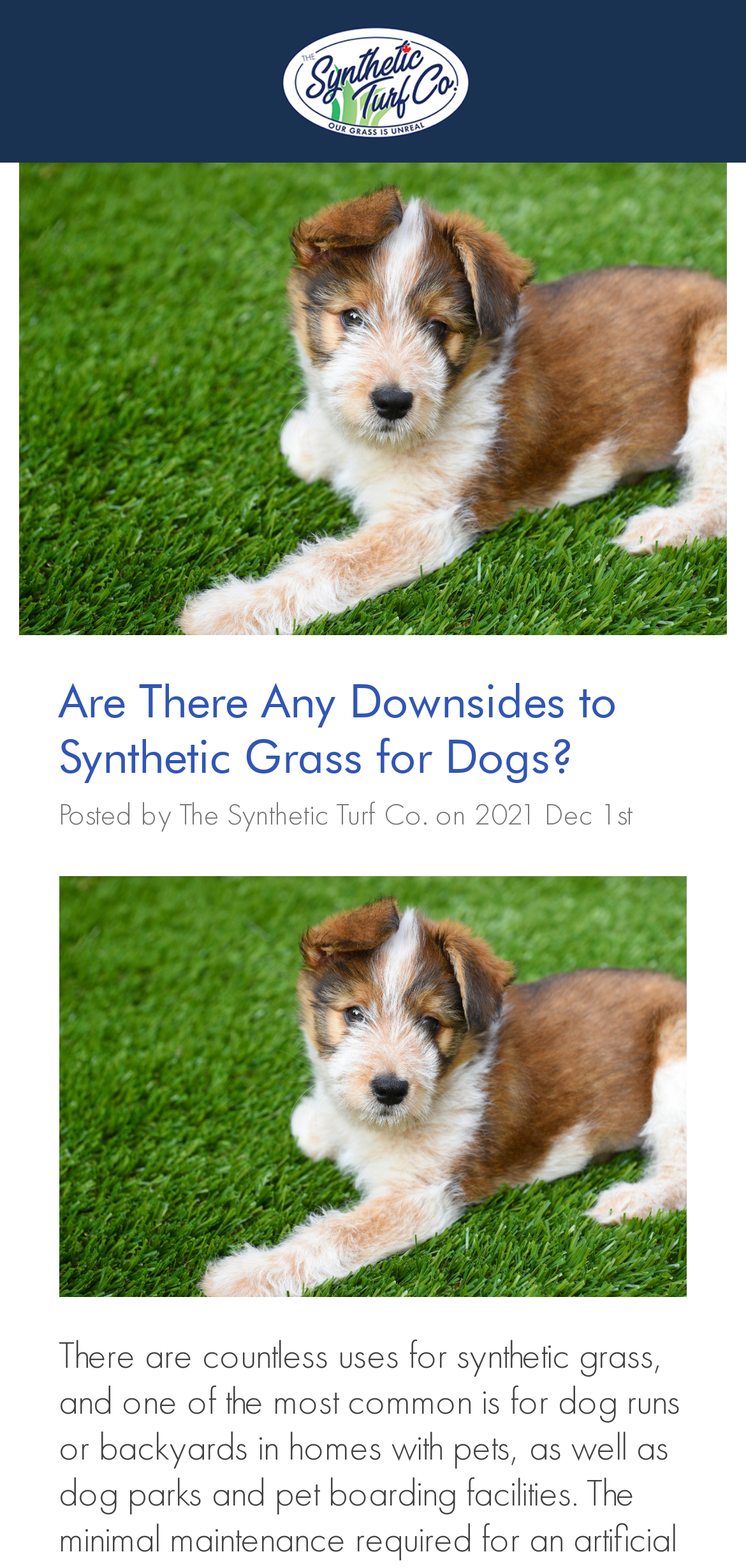Generate the text of the webpage's primary heading.

Are There Any Downsides to Synthetic Grass for Dogs?